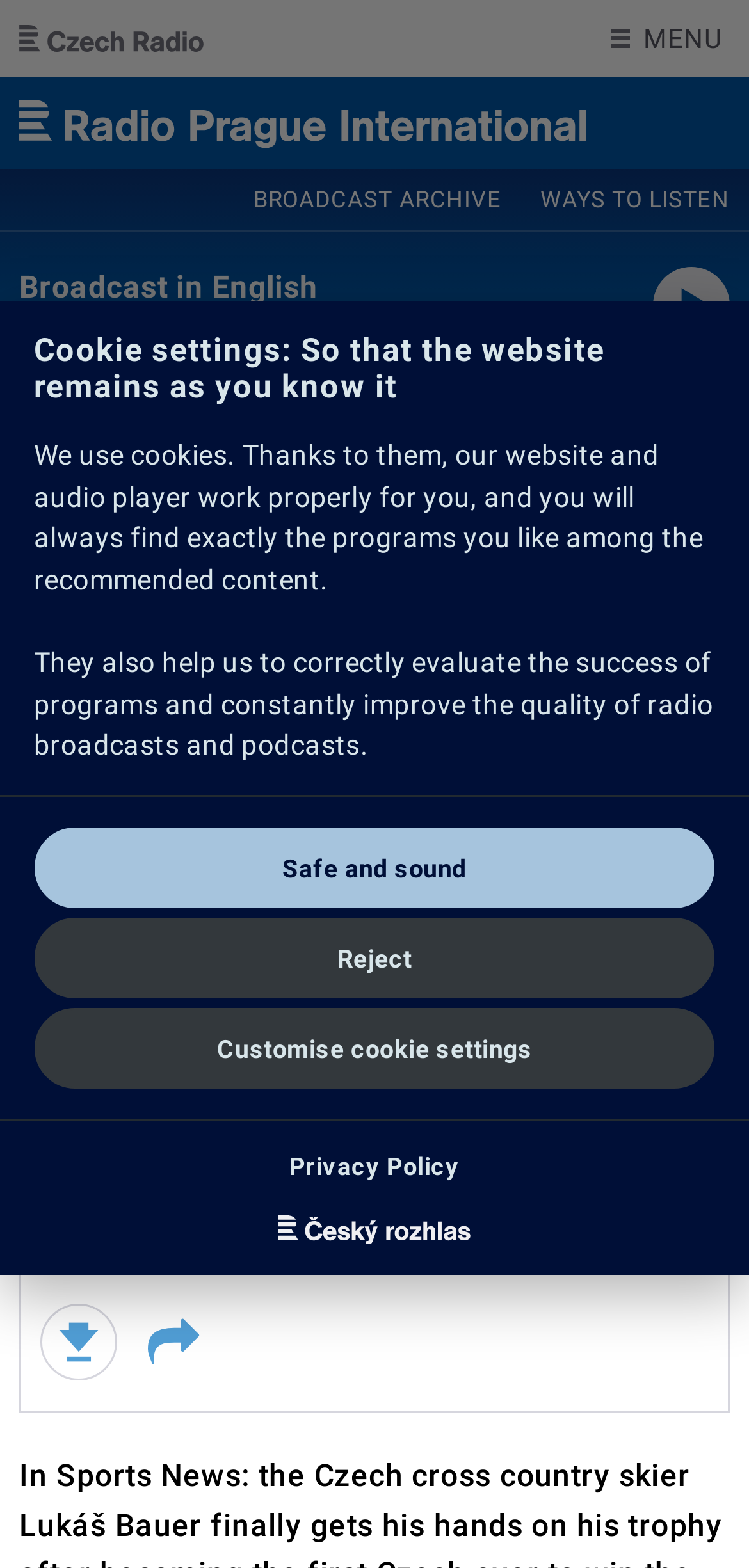What is the date of the news article?
Look at the image and answer with only one word or phrase.

03/17/2008